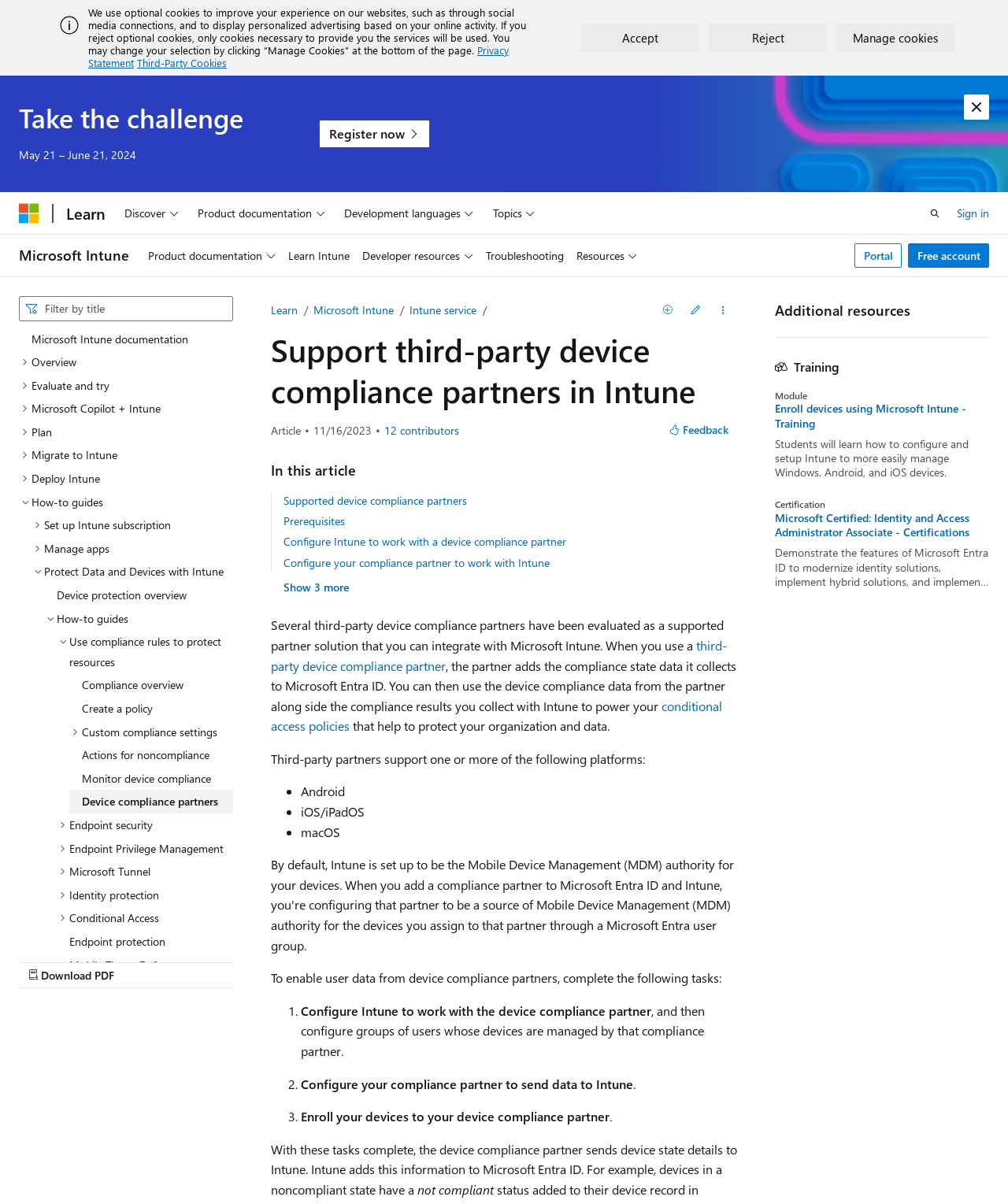Write an exhaustive caption that covers the webpage's main aspects.

This webpage is about using third-party device compliance partners as a source of compliance data for devices managed with Intune. At the top, there is an alert with an image and a static text describing the use of optional cookies. Below the alert, there are three buttons: "Accept", "Reject", and "Manage cookies". 

On the left side, there is a navigation menu with several buttons, including "Discover", "Product documentation", "Development languages", and "Topics". Below the navigation menu, there is a search bar and a table of contents with multiple tree items, including "Microsoft Intune documentation", "Overview", "Evaluate and try", and "Plan". 

The main content of the webpage is focused on "Device protection overview" and "How-to guides". There are multiple tree items under "How-to guides", including "Use compliance rules to protect resources", "Endpoint security", "Endpoint Privilege Management", and "Microsoft Tunnel". 

At the bottom of the webpage, there are several links, including "Portal", "Free account", and "Sign in". There is also a button to download a PDF. On the right side, there are links to "Learn", "Microsoft Intune", and "Intune service".